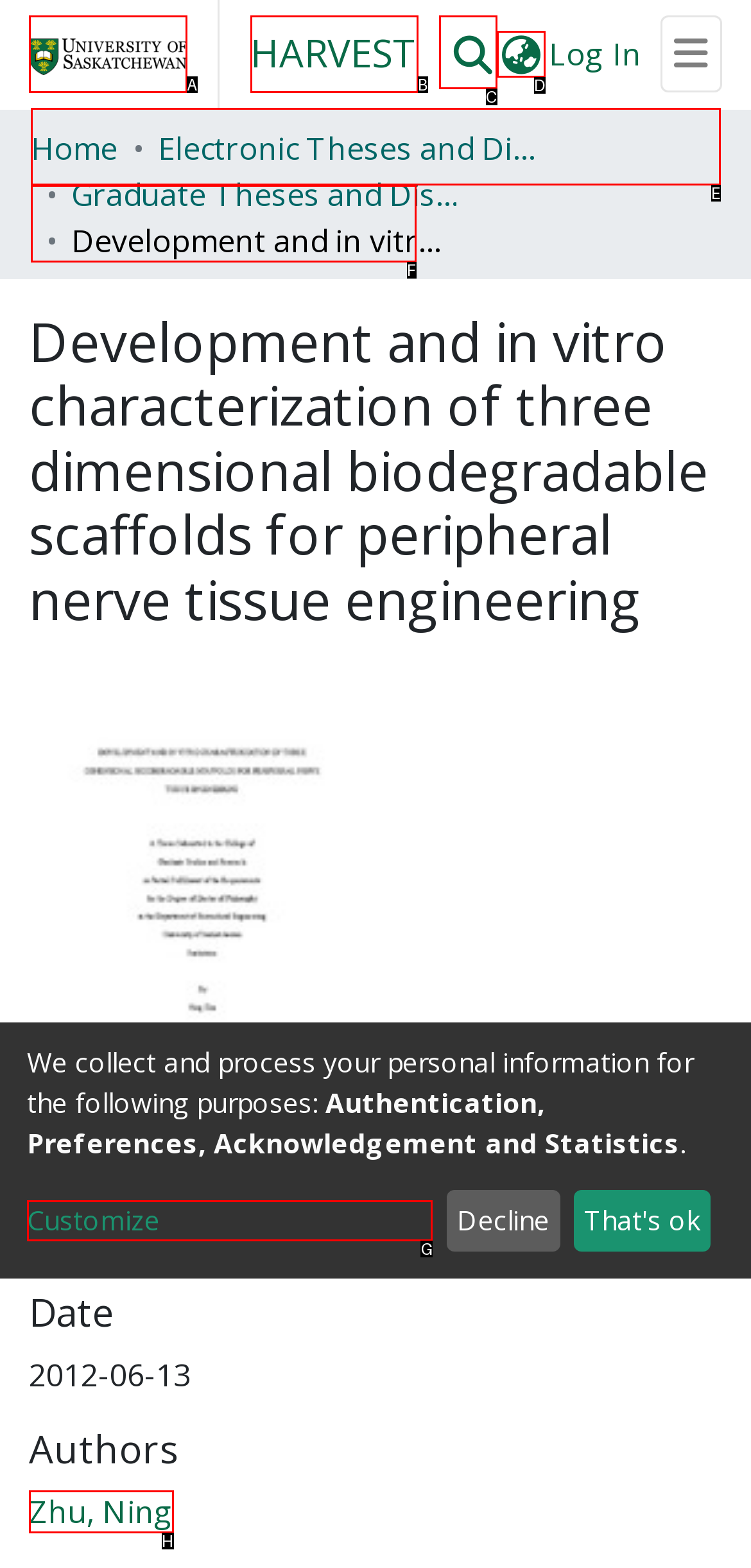From the description: About, select the HTML element that fits best. Reply with the letter of the appropriate option.

E